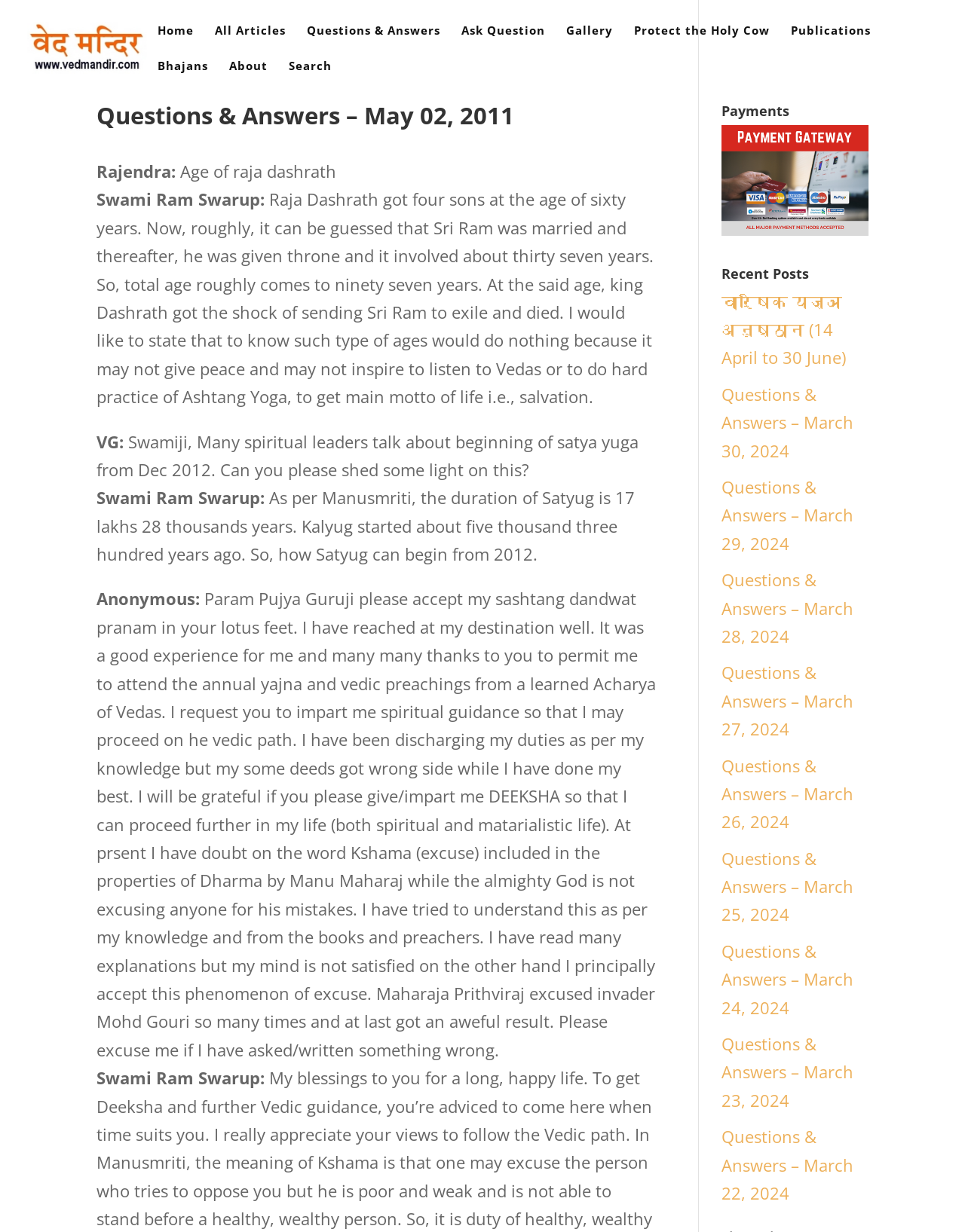Provide the bounding box for the UI element matching this description: "Ask Question".

[0.478, 0.02, 0.565, 0.049]